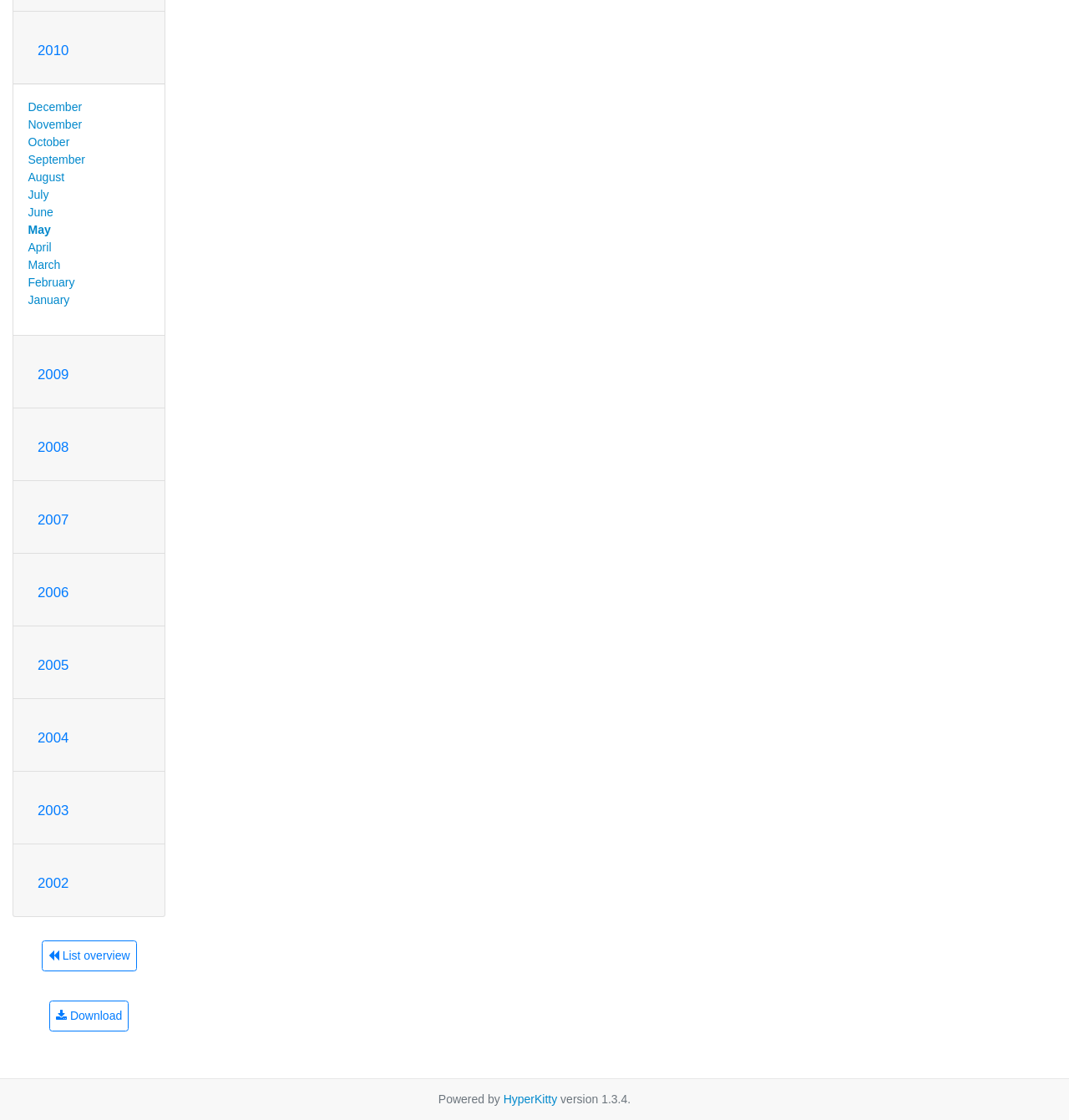Please reply to the following question using a single word or phrase: 
What is the first month listed?

December